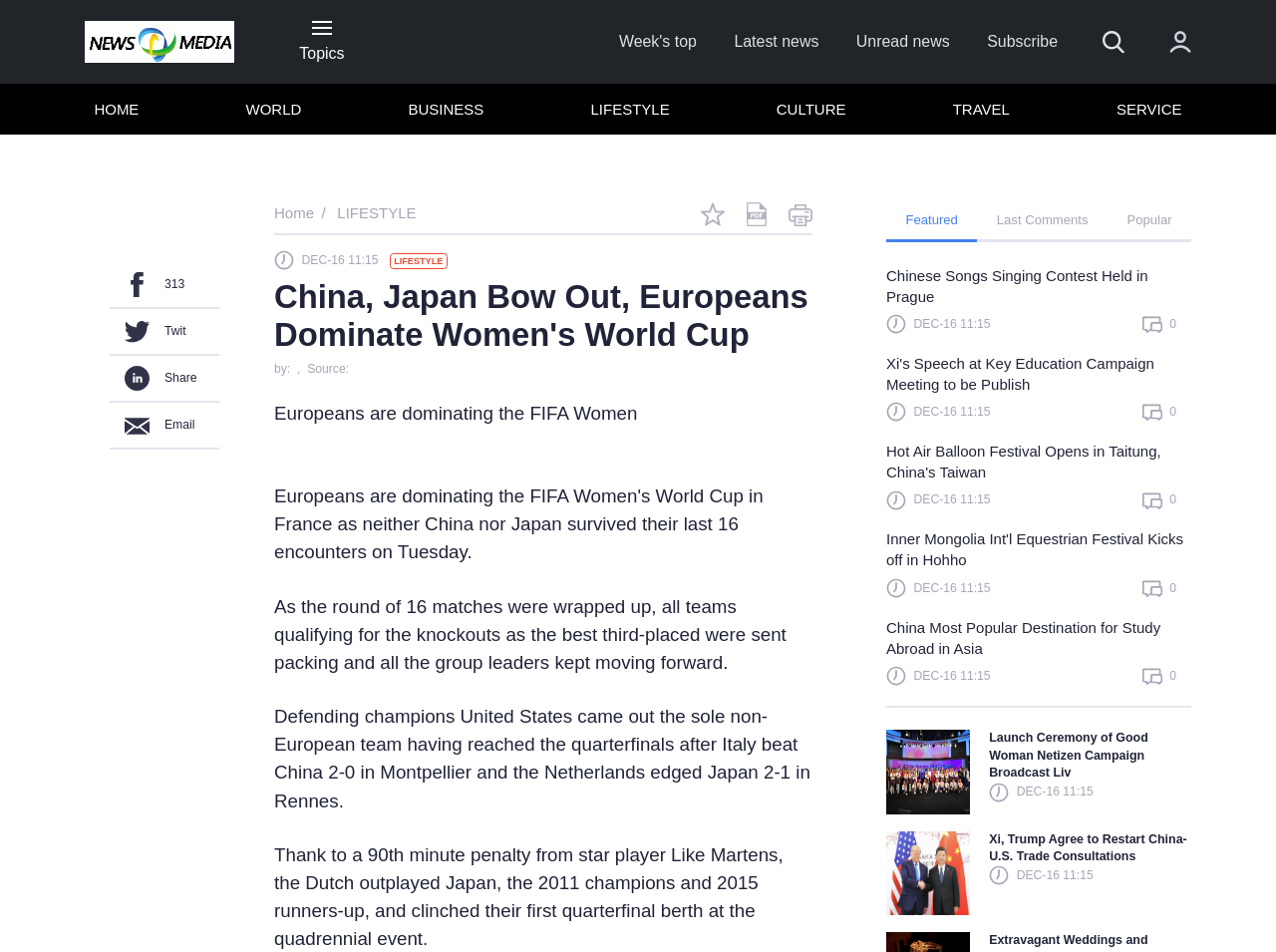Please analyze the image and provide a thorough answer to the question:
How many tabs are in the featured section?

I looked at the featured section and counted the number of tabs, which are Featured, Last Comments, and Popular.